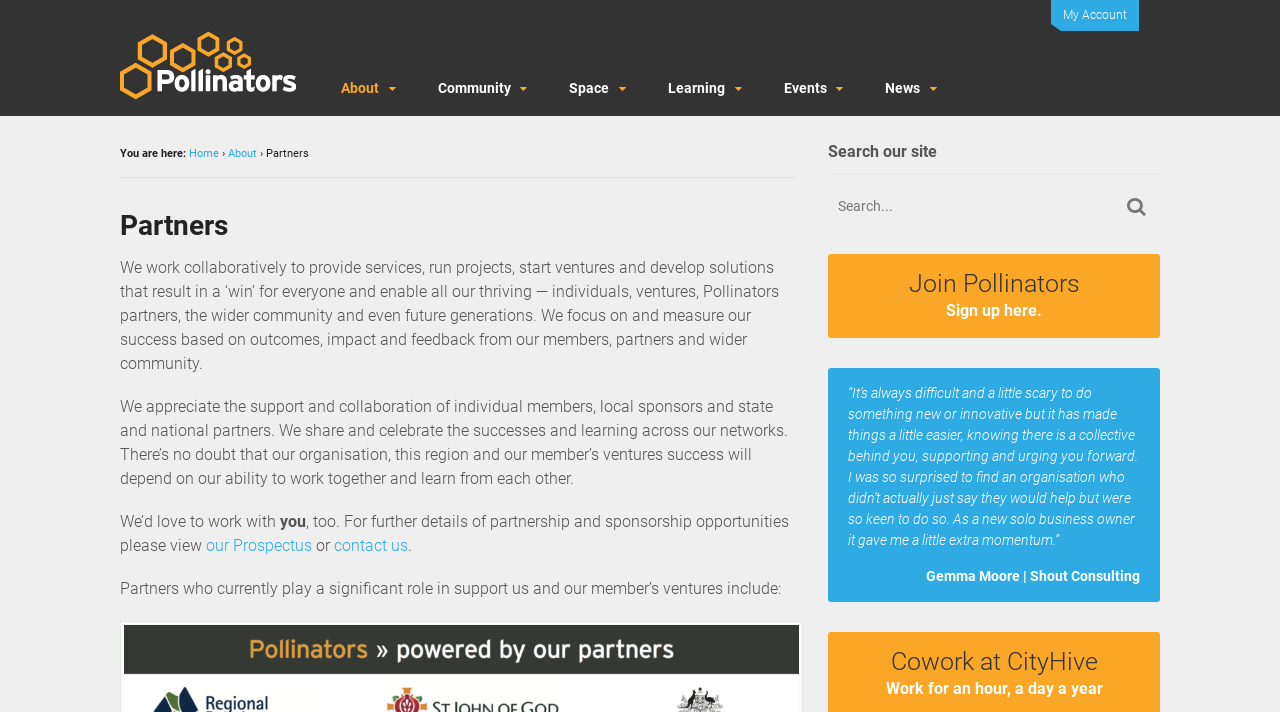Given the following UI element description: "Join Pollinators Sign up here.", find the bounding box coordinates in the webpage screenshot.

[0.647, 0.357, 0.906, 0.474]